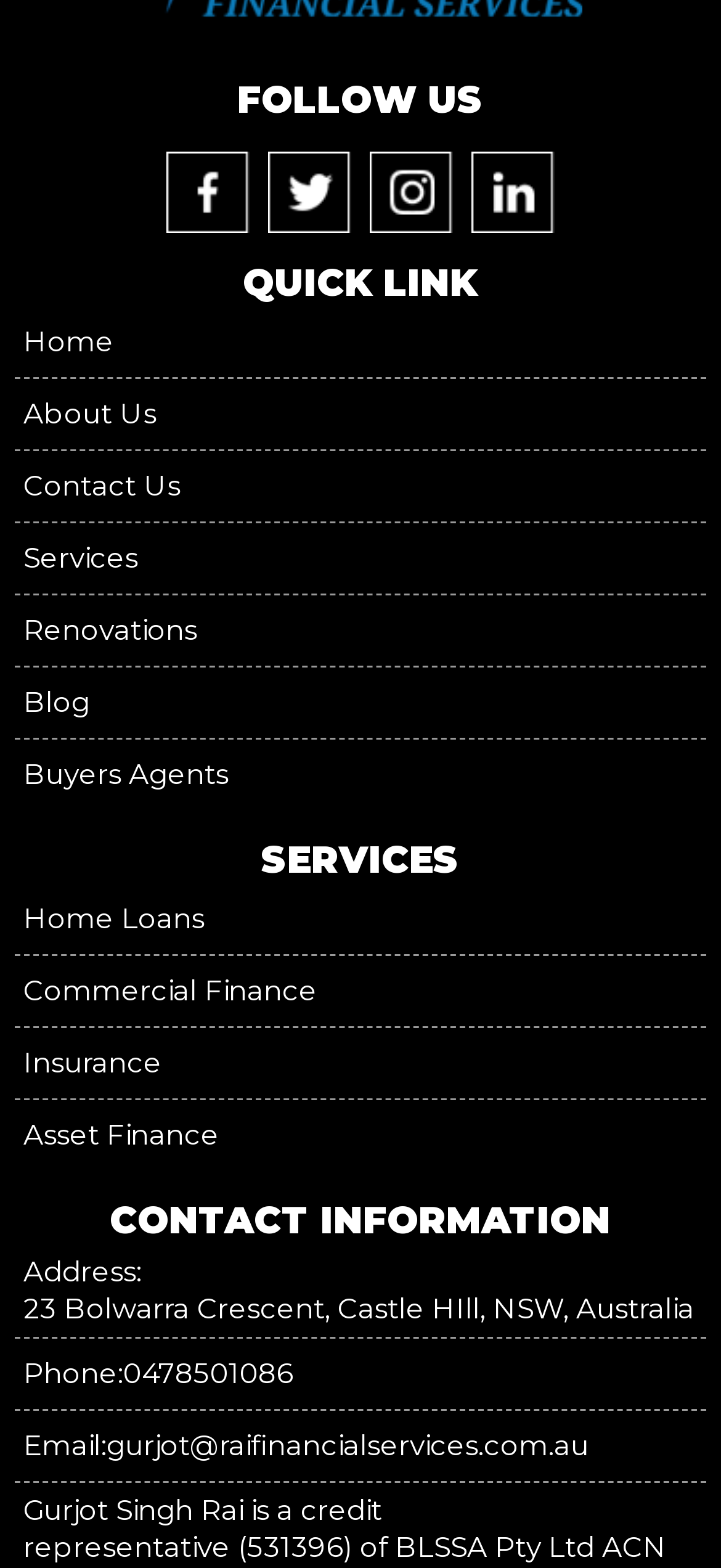Using the details from the image, please elaborate on the following question: What is the company's address?

I found the address by looking at the 'CONTACT INFORMATION' section, where it is explicitly stated as '23 Bolwarra Crescent, Castle Hill, NSW, Australia'.